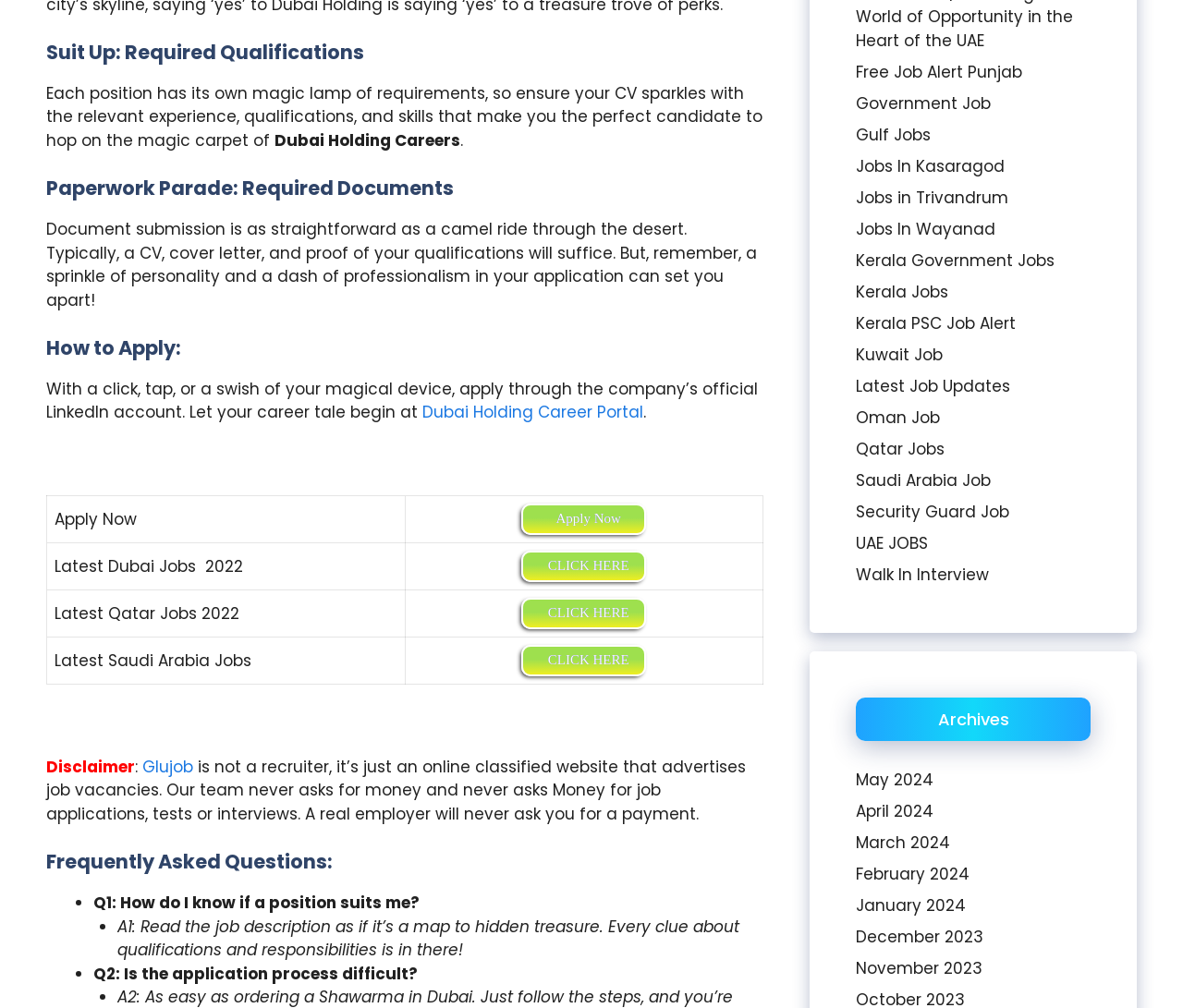Determine the bounding box coordinates of the region to click in order to accomplish the following instruction: "Read disclaimer". Provide the coordinates as four float numbers between 0 and 1, specifically [left, top, right, bottom].

[0.12, 0.75, 0.163, 0.772]